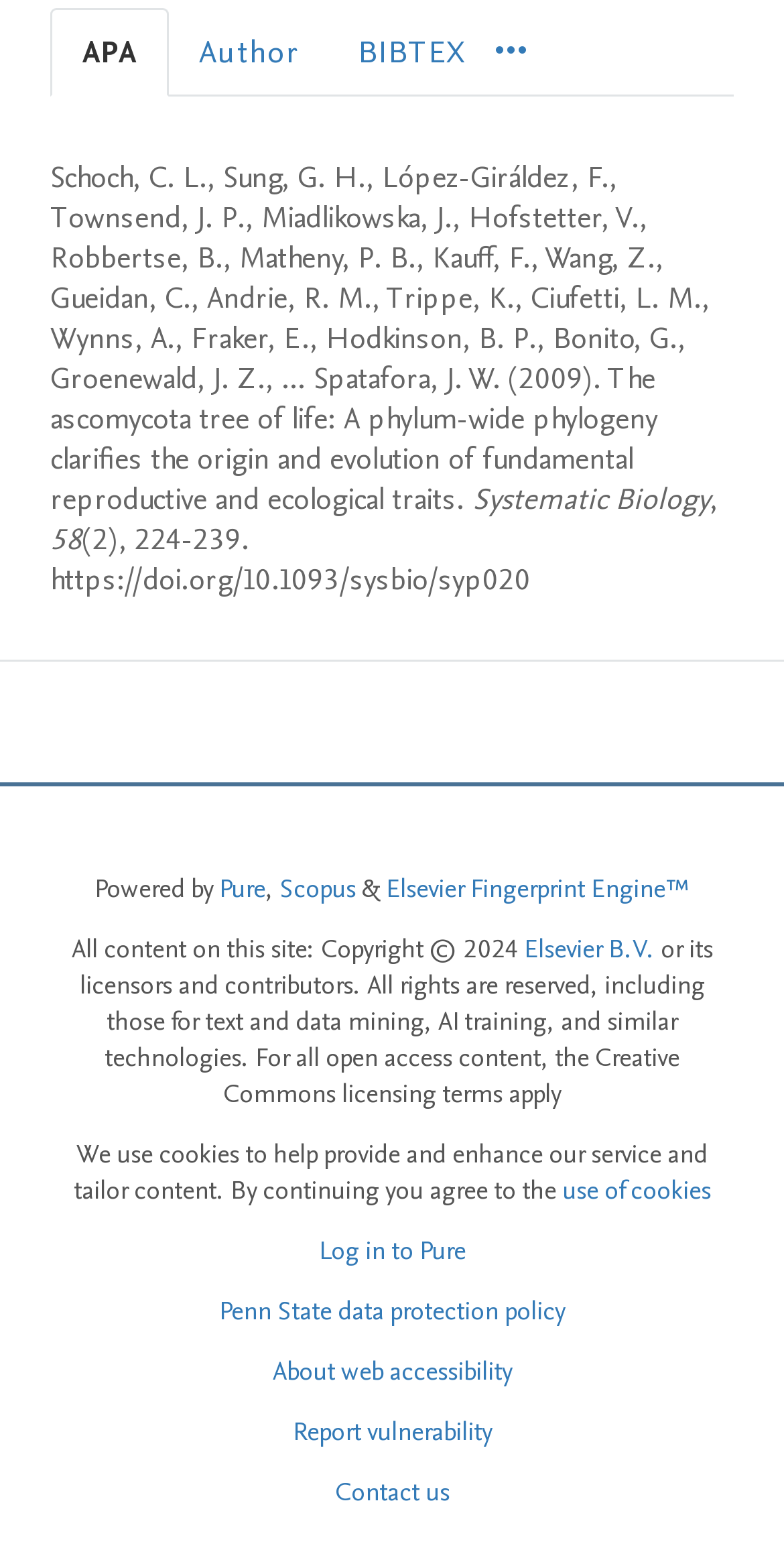What is the title of the article?
Using the image as a reference, answer the question with a short word or phrase.

The ascomycota tree of life